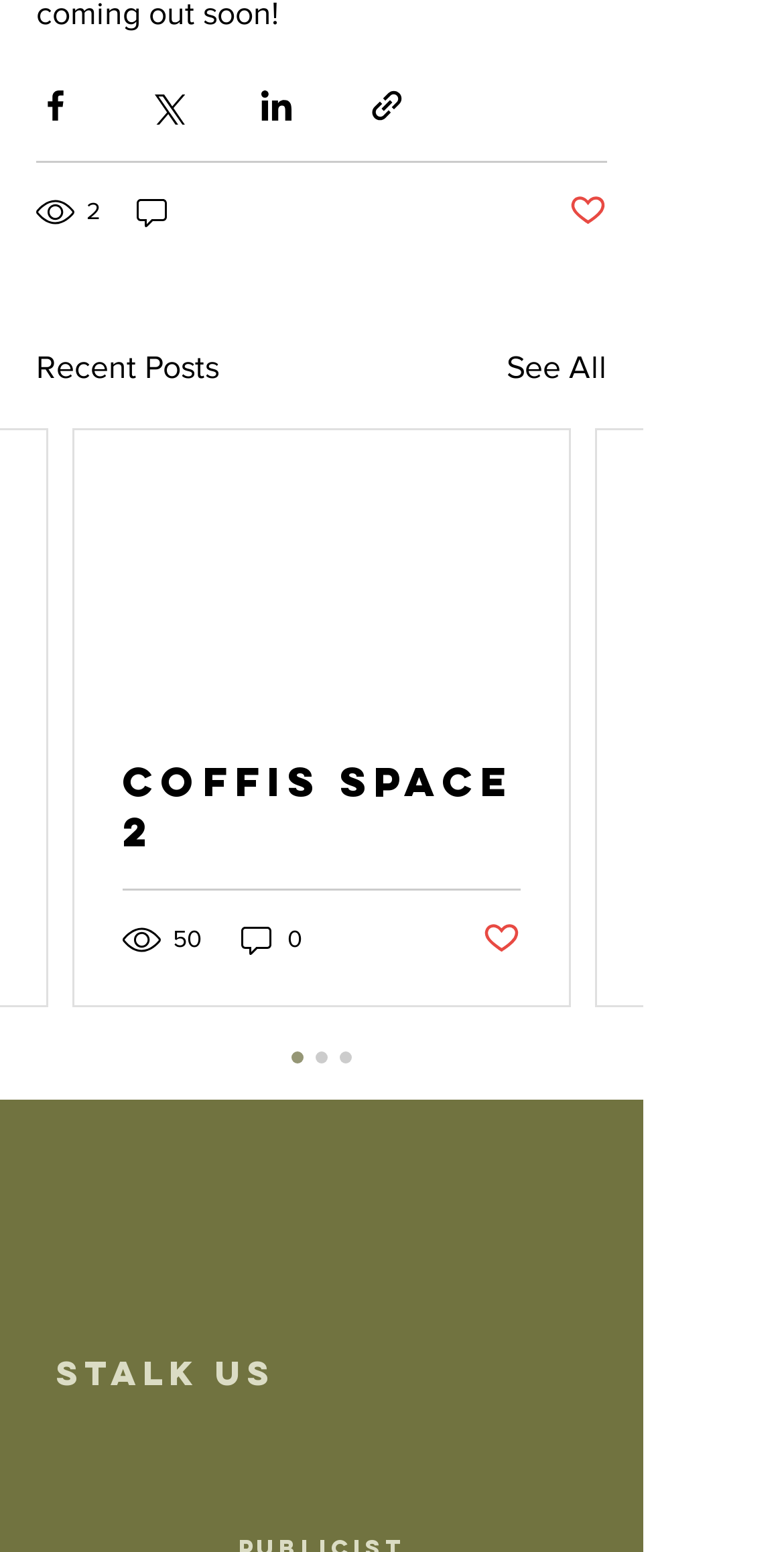How many social media sharing options are available?
Please provide a comprehensive and detailed answer to the question.

There are four social media sharing options available, which are Facebook, Twitter, LinkedIn, and sharing via link. These options are represented by buttons with corresponding icons.